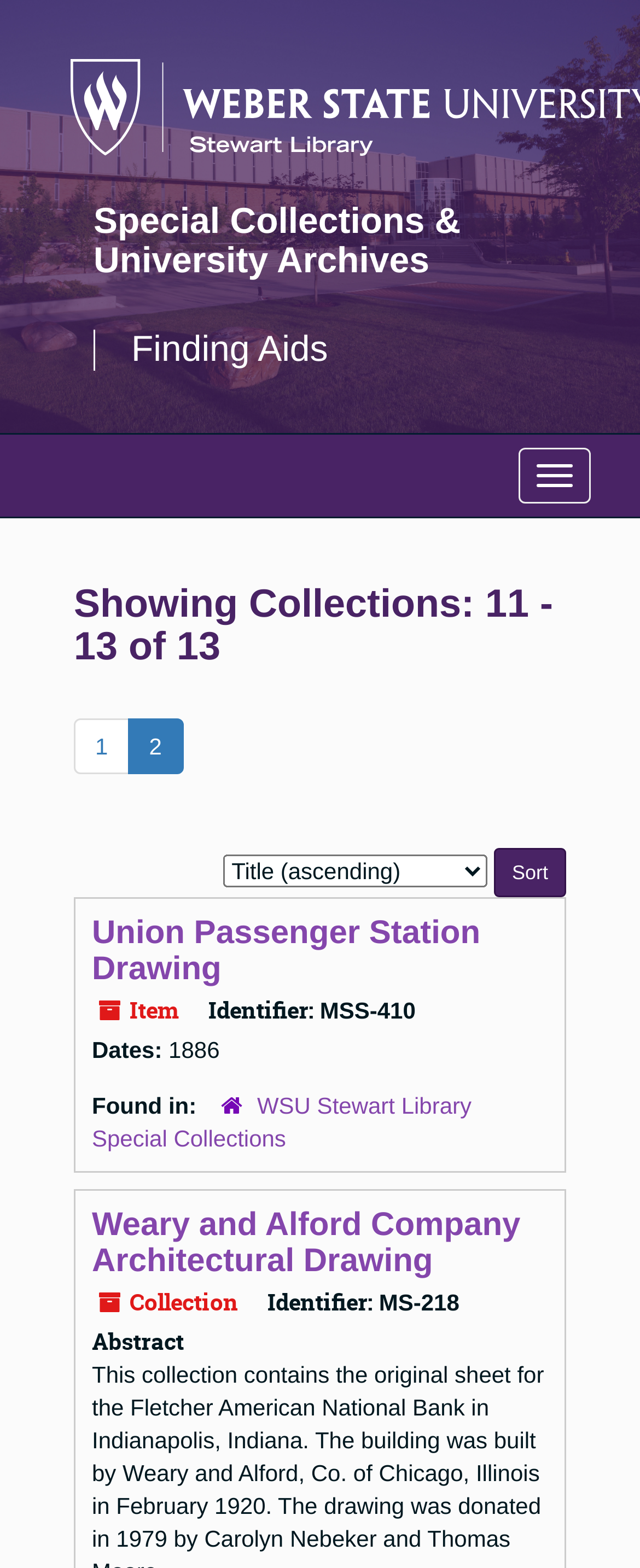Please specify the bounding box coordinates of the clickable region to carry out the following instruction: "View 'Weary and Alford Company Architectural Drawing'". The coordinates should be four float numbers between 0 and 1, in the format [left, top, right, bottom].

[0.144, 0.77, 0.813, 0.816]